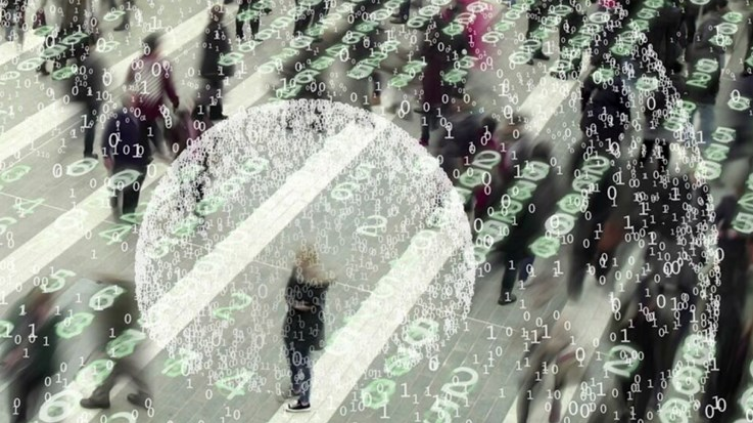Examine the image and give a thorough answer to the following question:
What does the binary code evoke?

According to the caption, the binary numbers cascading in the background evoke a sense of data and technology, highlighting the intersection of human activity with digital information in modern society.